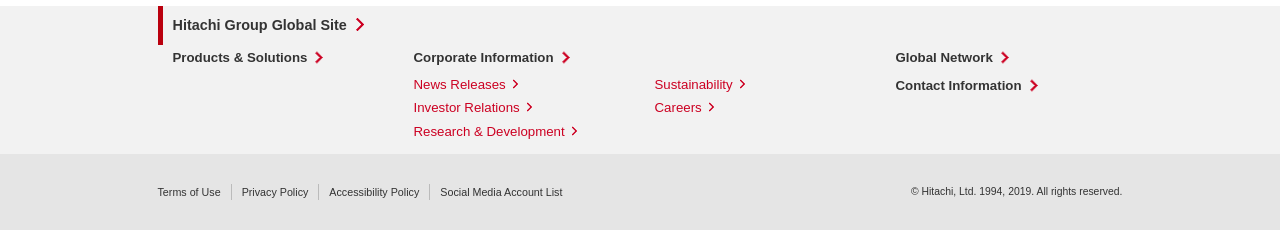Specify the bounding box coordinates for the region that must be clicked to perform the given instruction: "visit the About page".

None